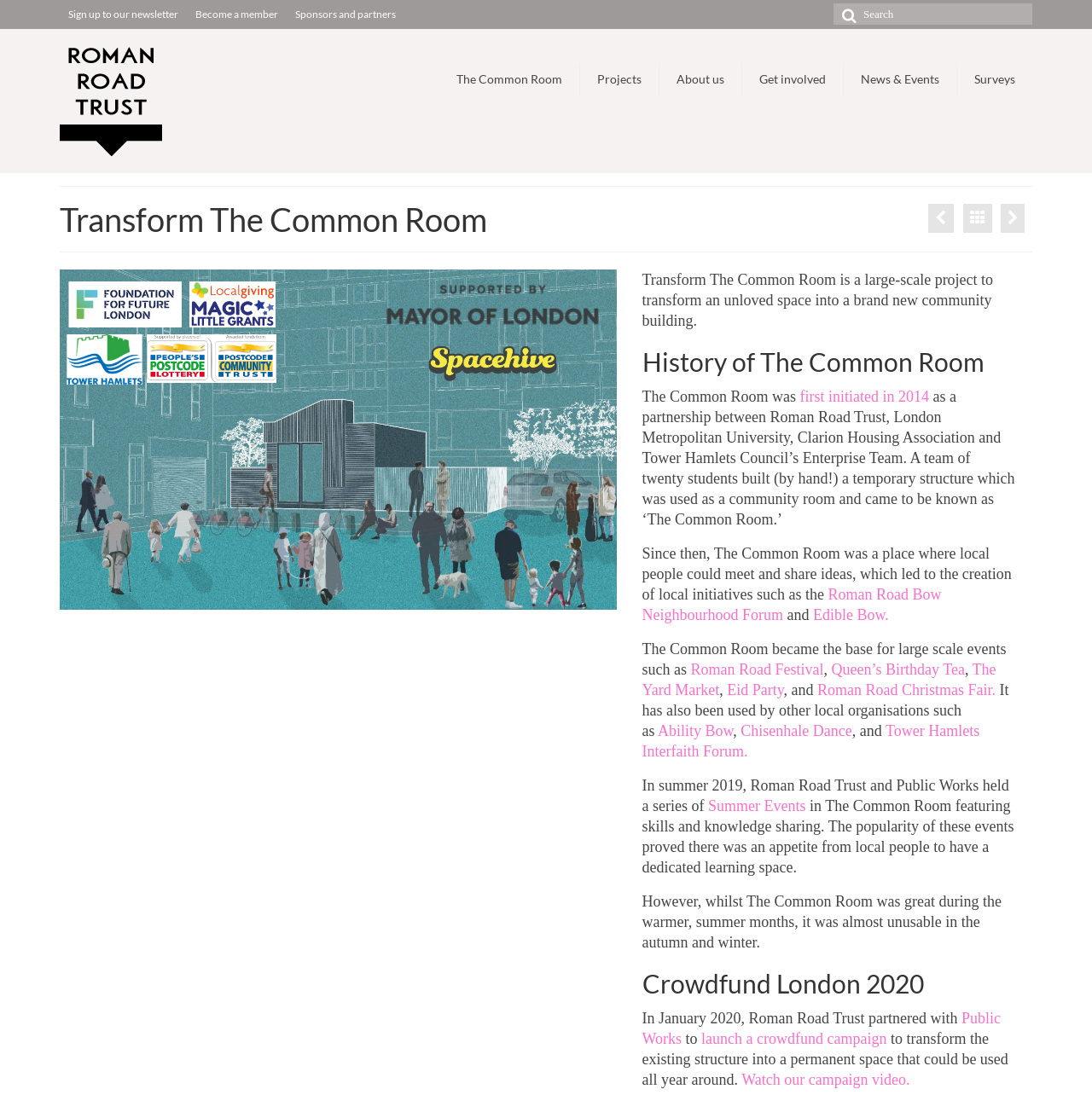Can you determine the main header of this webpage?

Transform The Common Room